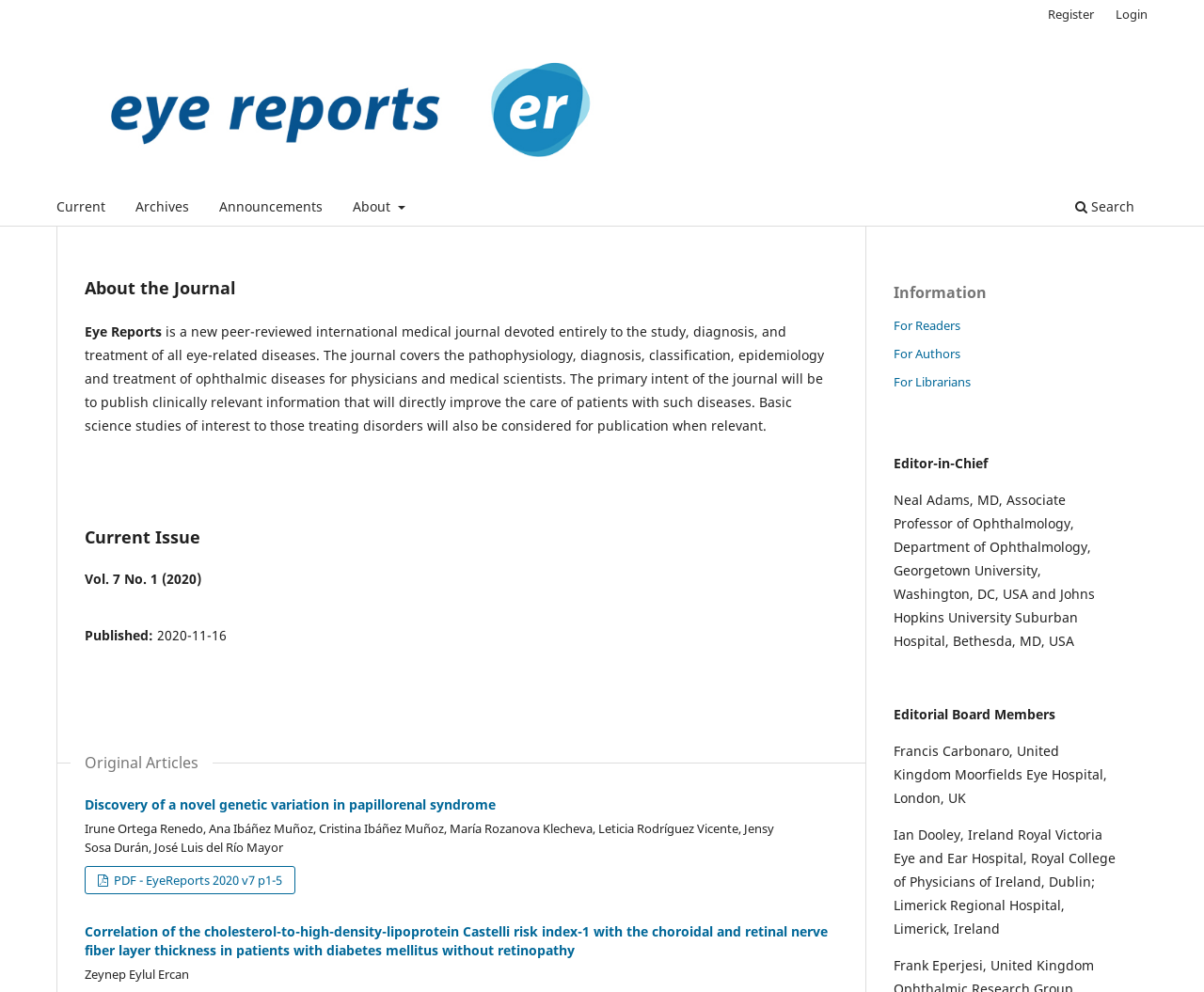Please find the bounding box coordinates for the clickable element needed to perform this instruction: "Read the 'About the Journal' section".

[0.07, 0.276, 0.695, 0.304]